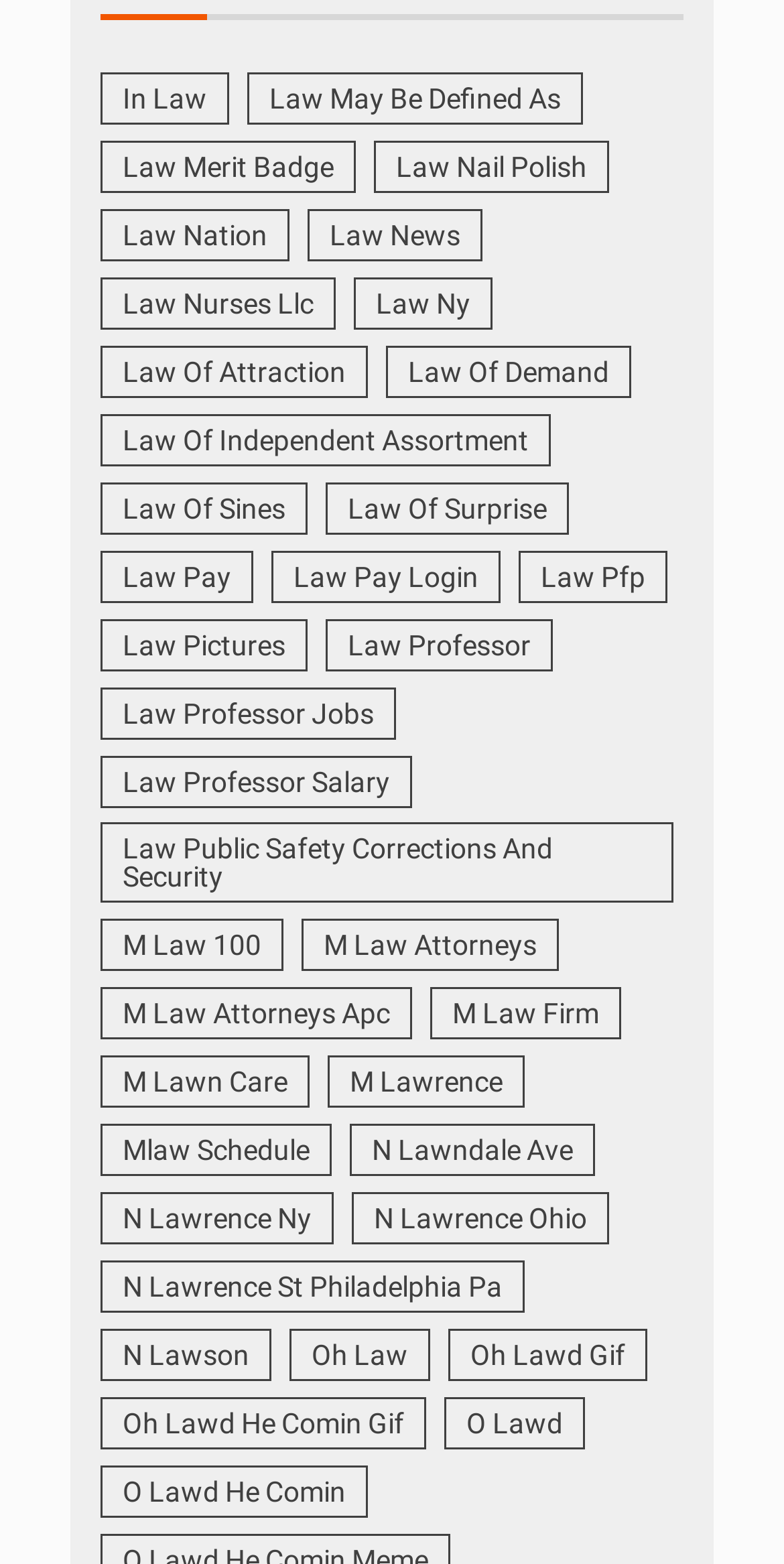What is the pattern of link descriptions?
Using the image provided, answer with just one word or phrase.

Law-related phrases